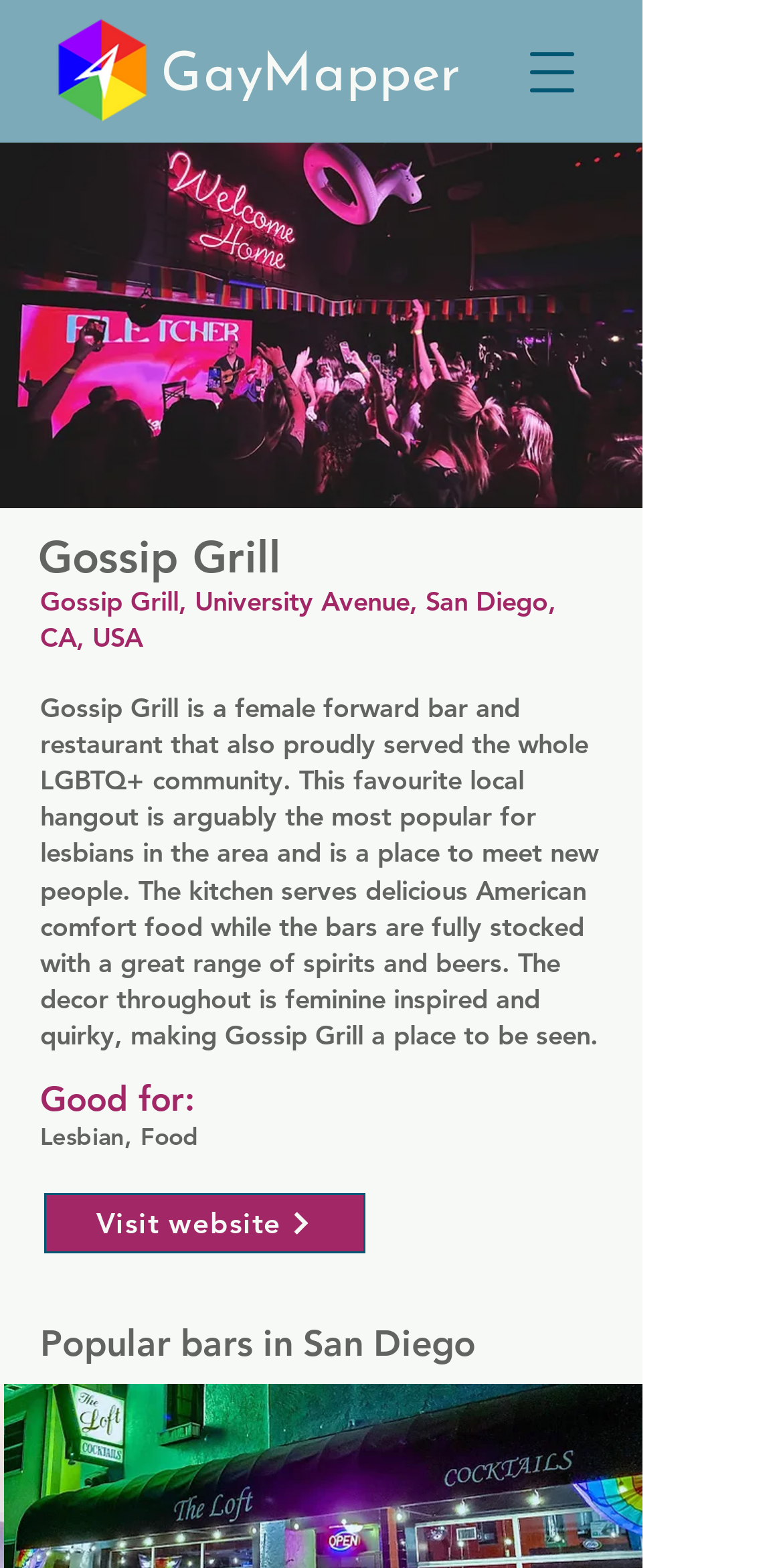Provide a thorough and detailed response to the question by examining the image: 
What is Gossip Grill good for?

From the webpage content, specifically the StaticText element with the text 'Lesbian, Food' and 'This favourite local hangout is arguably the most popular for lesbians in the area and is a place to meet new people.', we can infer that Gossip Grill is good for lesbians.